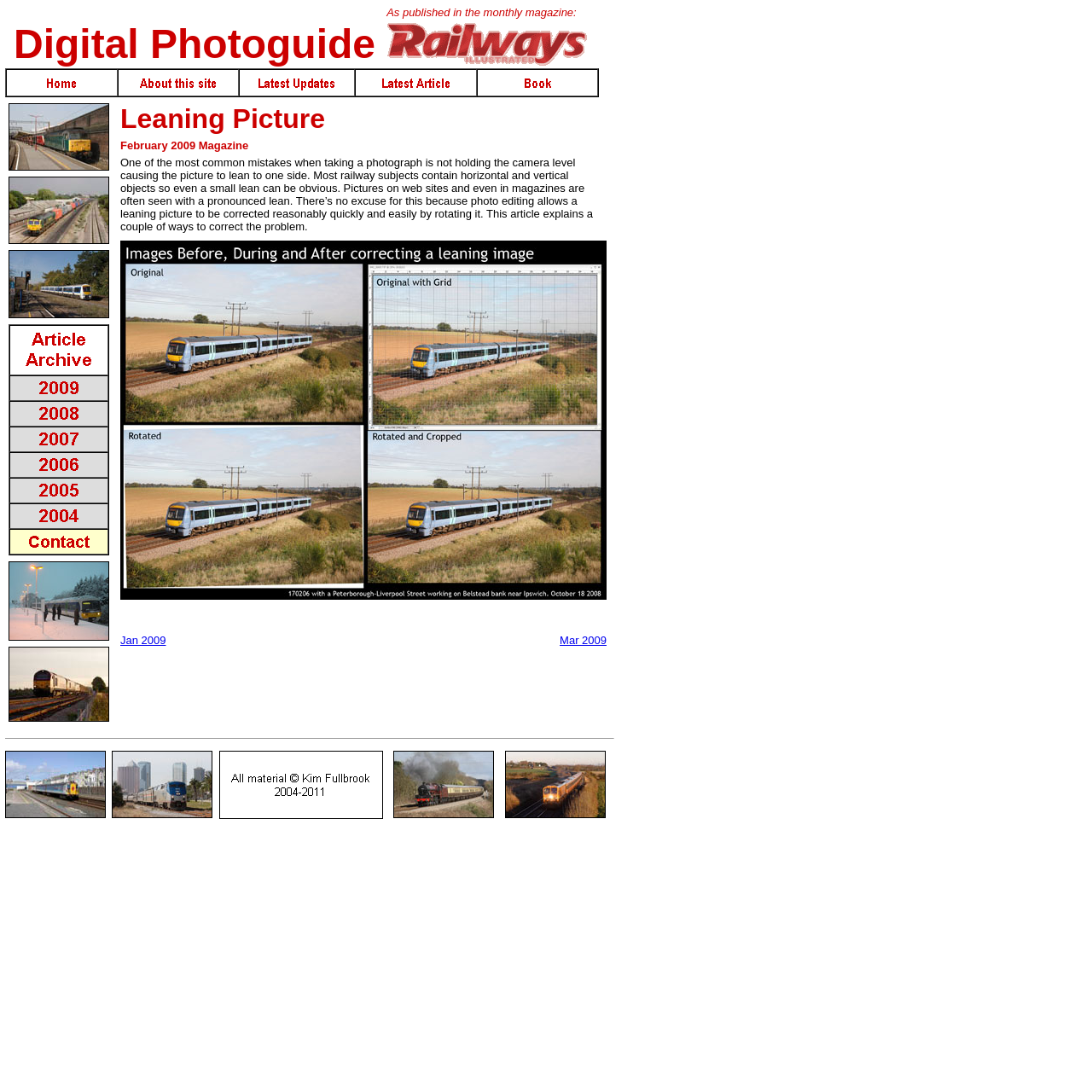Given the webpage screenshot and the description, determine the bounding box coordinates (top-left x, top-left y, bottom-right x, bottom-right y) that define the location of the UI element matching this description: alt="Book" title="Book"

[0.438, 0.064, 0.547, 0.076]